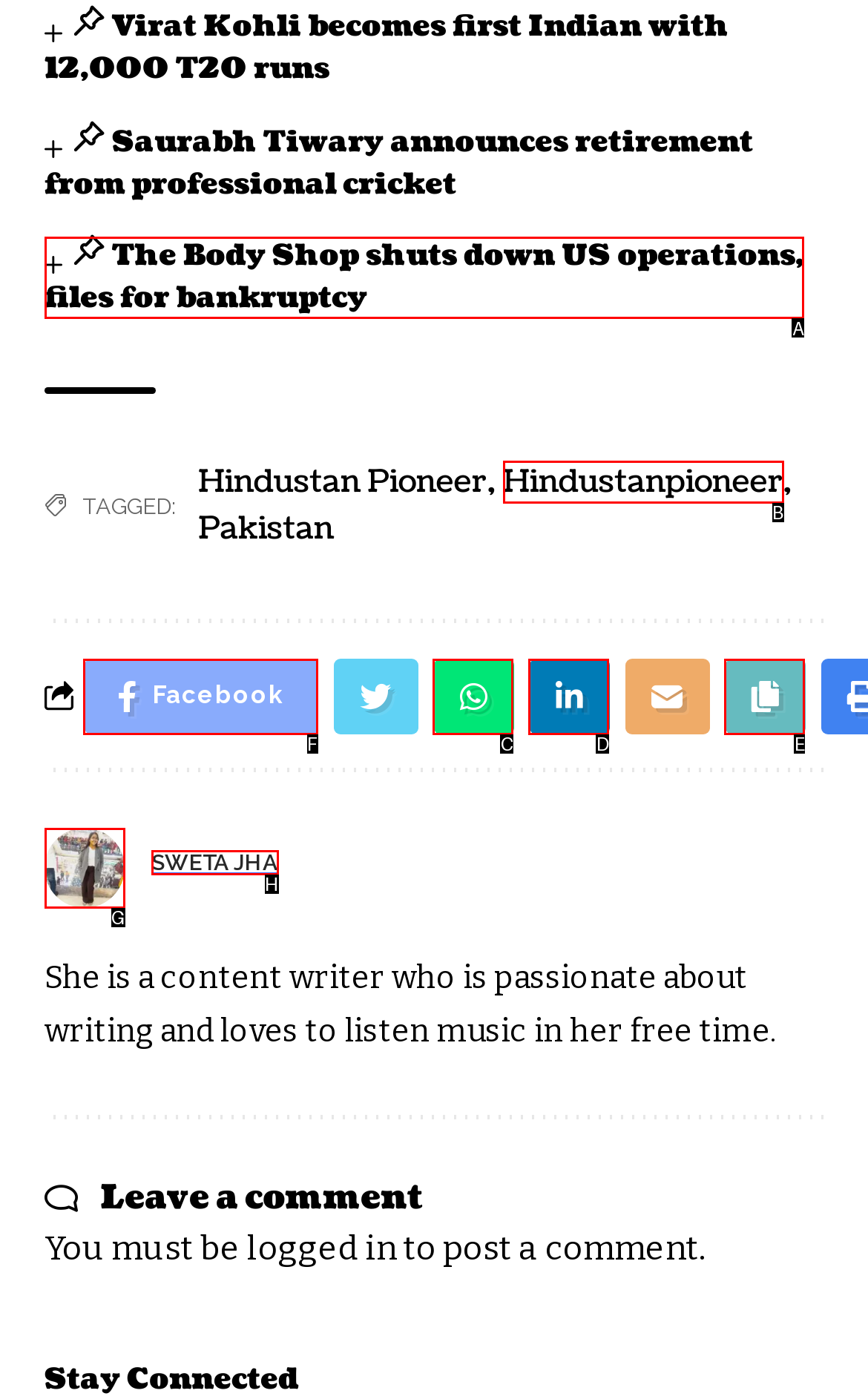Given the instruction: Follow on Facebook, which HTML element should you click on?
Answer with the letter that corresponds to the correct option from the choices available.

F